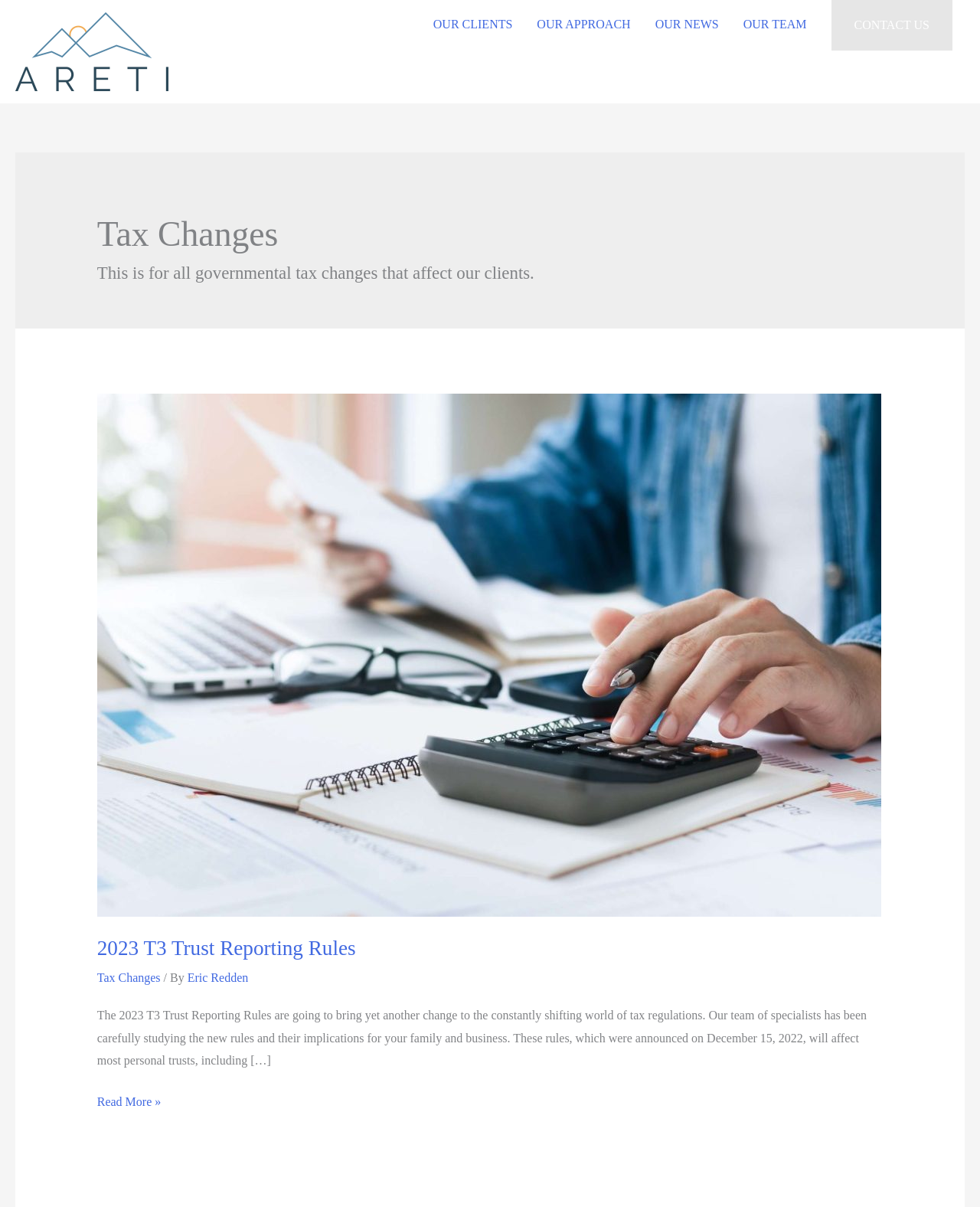Analyze the image and deliver a detailed answer to the question: Who is the author of the article?

The author of the article can be found in the text below the heading '2023 T3 Trust Reporting Rules'. The text says 'Tax Changes / By Eric Redden'.